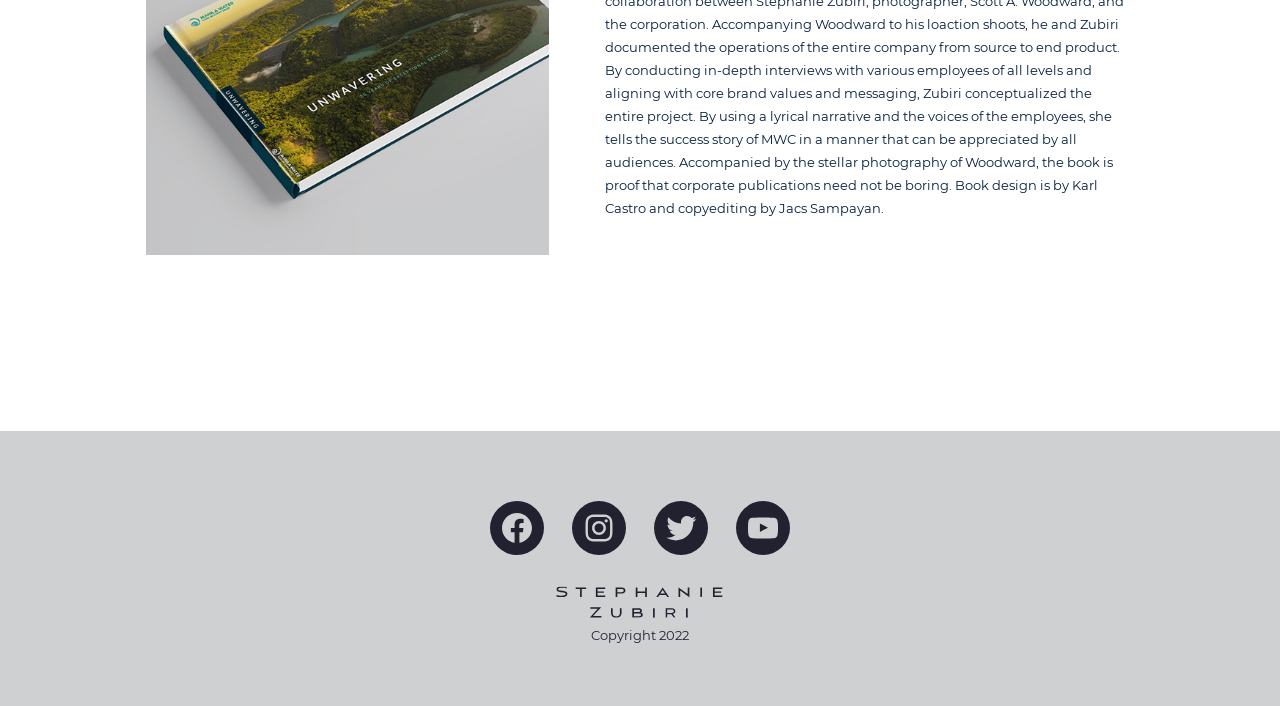Provide the bounding box coordinates for the UI element that is described as: "Email".

None